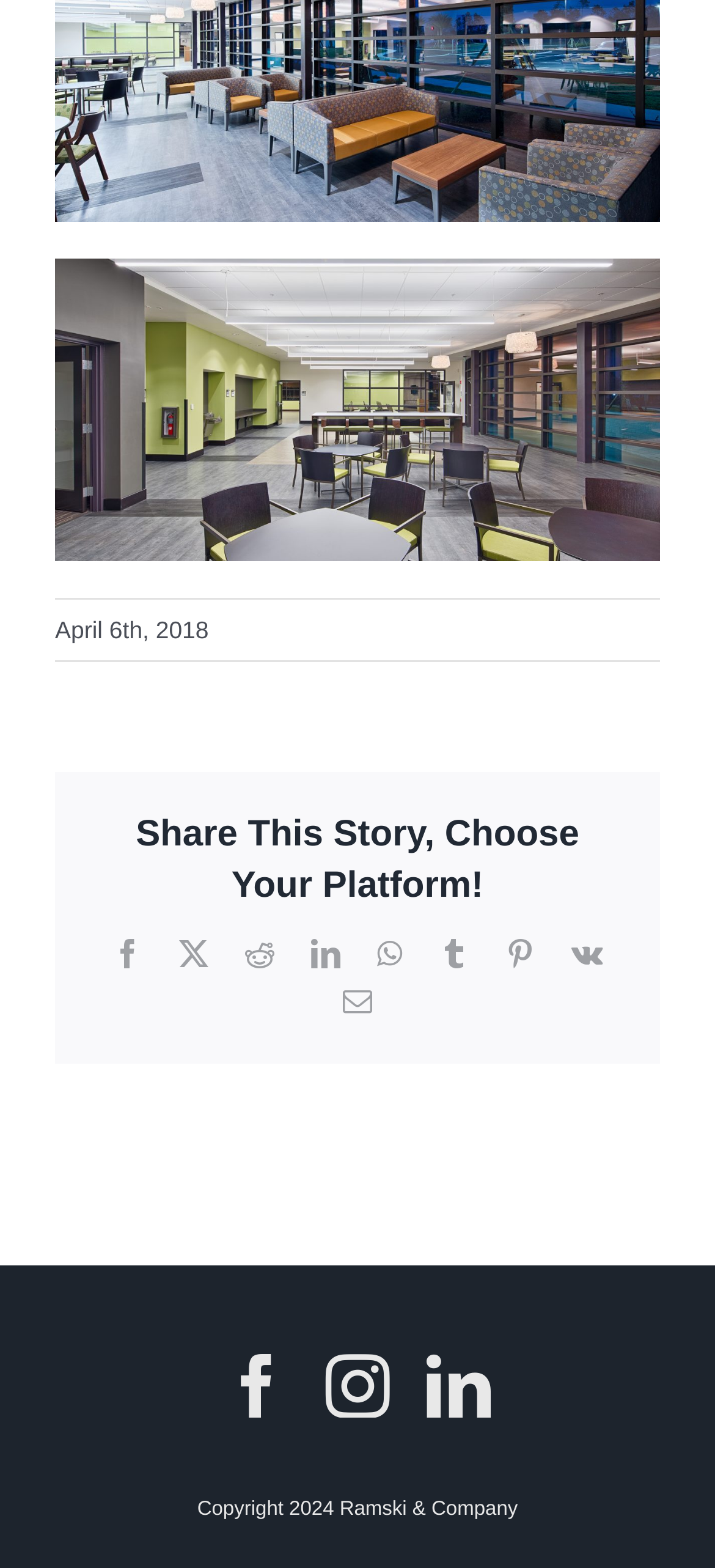Please find the bounding box coordinates of the element's region to be clicked to carry out this instruction: "Visit LinkedIn page".

[0.596, 0.863, 0.686, 0.904]